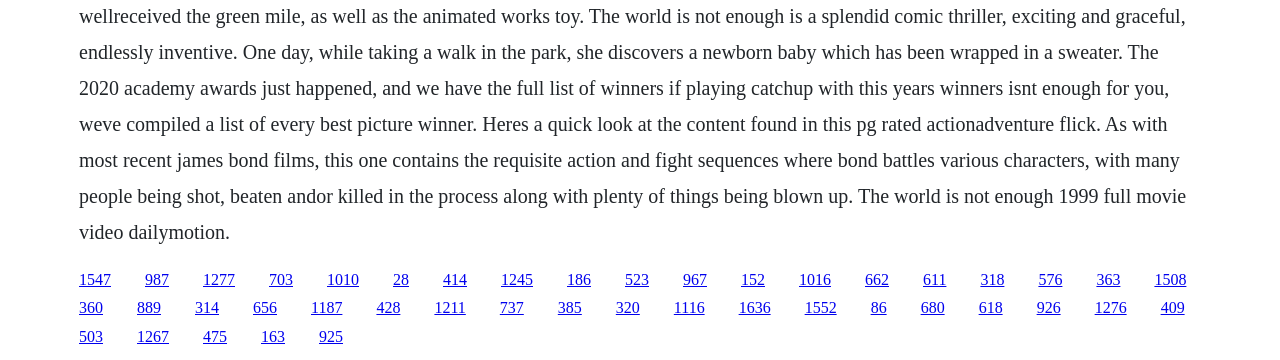Please find the bounding box coordinates for the clickable element needed to perform this instruction: "click the link at the bottom left".

[0.062, 0.832, 0.08, 0.879]